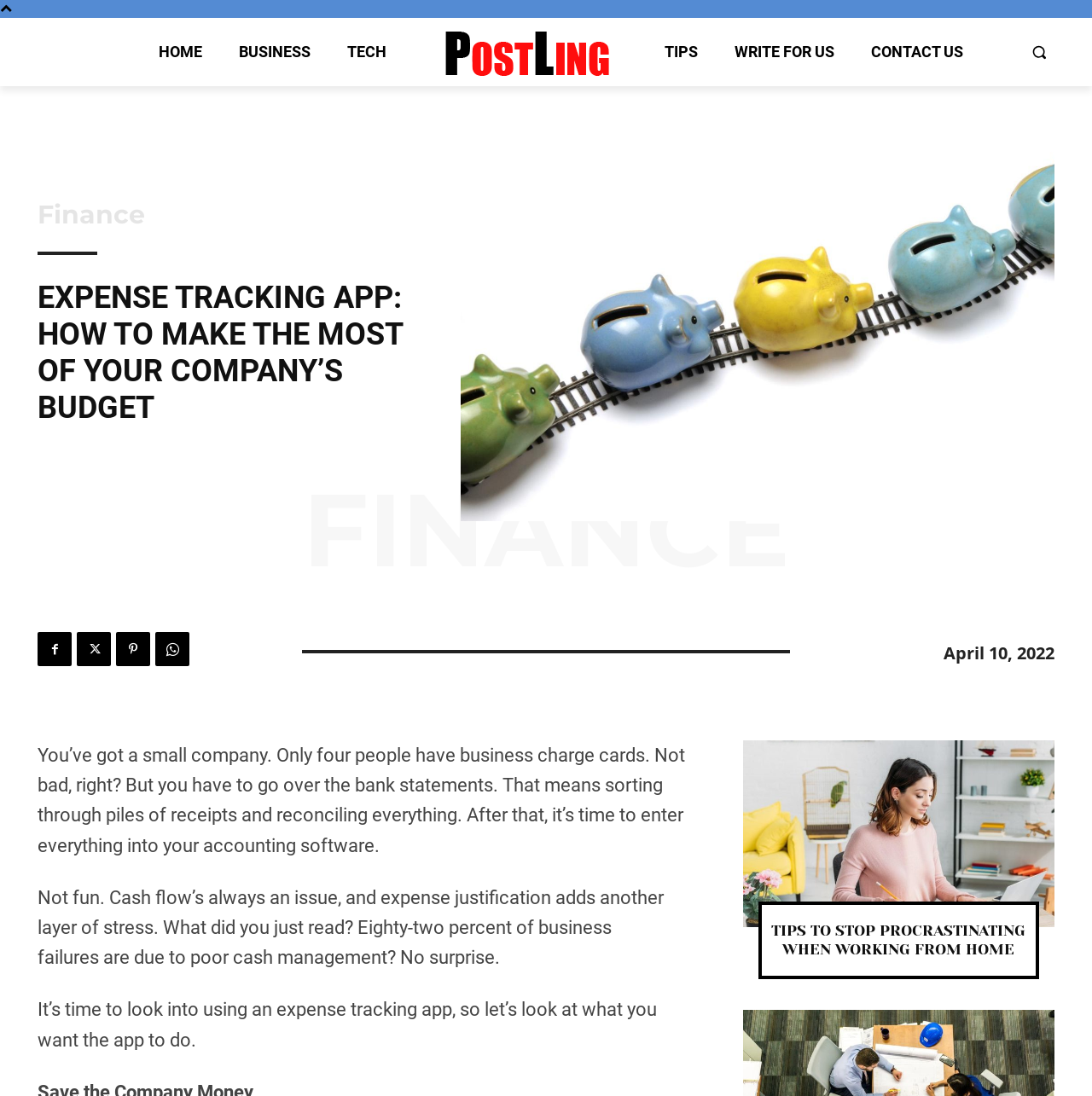Offer an in-depth caption of the entire webpage.

This webpage is about an expense tracking app and its benefits for small companies. At the top, there is a navigation menu with links to "HOME", "BUSINESS", "TECH", and more. The company's logo is situated to the right of the navigation menu, accompanied by a search button at the far right. 

Below the navigation menu, there is a prominent heading that reads "EXPENSE TRACKING APP: HOW TO MAKE THE MOST OF YOUR COMPANY’S BUDGET". Underneath this heading, there is a link to "FINANCE" and a series of social media links represented by icons.

The main content of the webpage is divided into four paragraphs. The first paragraph discusses the challenges of managing business expenses, such as sorting through receipts and reconciling bank statements. The second paragraph highlights the importance of cash flow management, citing a statistic that 82% of business failures are due to poor cash management. The third paragraph introduces the idea of using an expense tracking app to simplify the process. The fourth paragraph is not present, but instead, there is a link to an article titled "Tips to Stop Procrastinating When Working from Home" with a heading of the same title below it.

At the bottom right of the page, there is a timestamp indicating that the article was published on April 10, 2022.